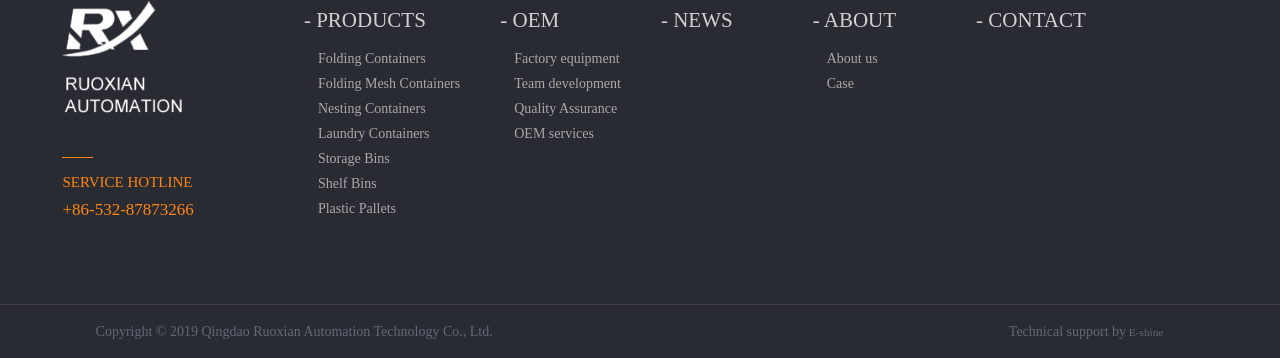Please identify the bounding box coordinates of the clickable element to fulfill the following instruction: "View Folding Containers". The coordinates should be four float numbers between 0 and 1, i.e., [left, top, right, bottom].

[0.248, 0.142, 0.333, 0.184]